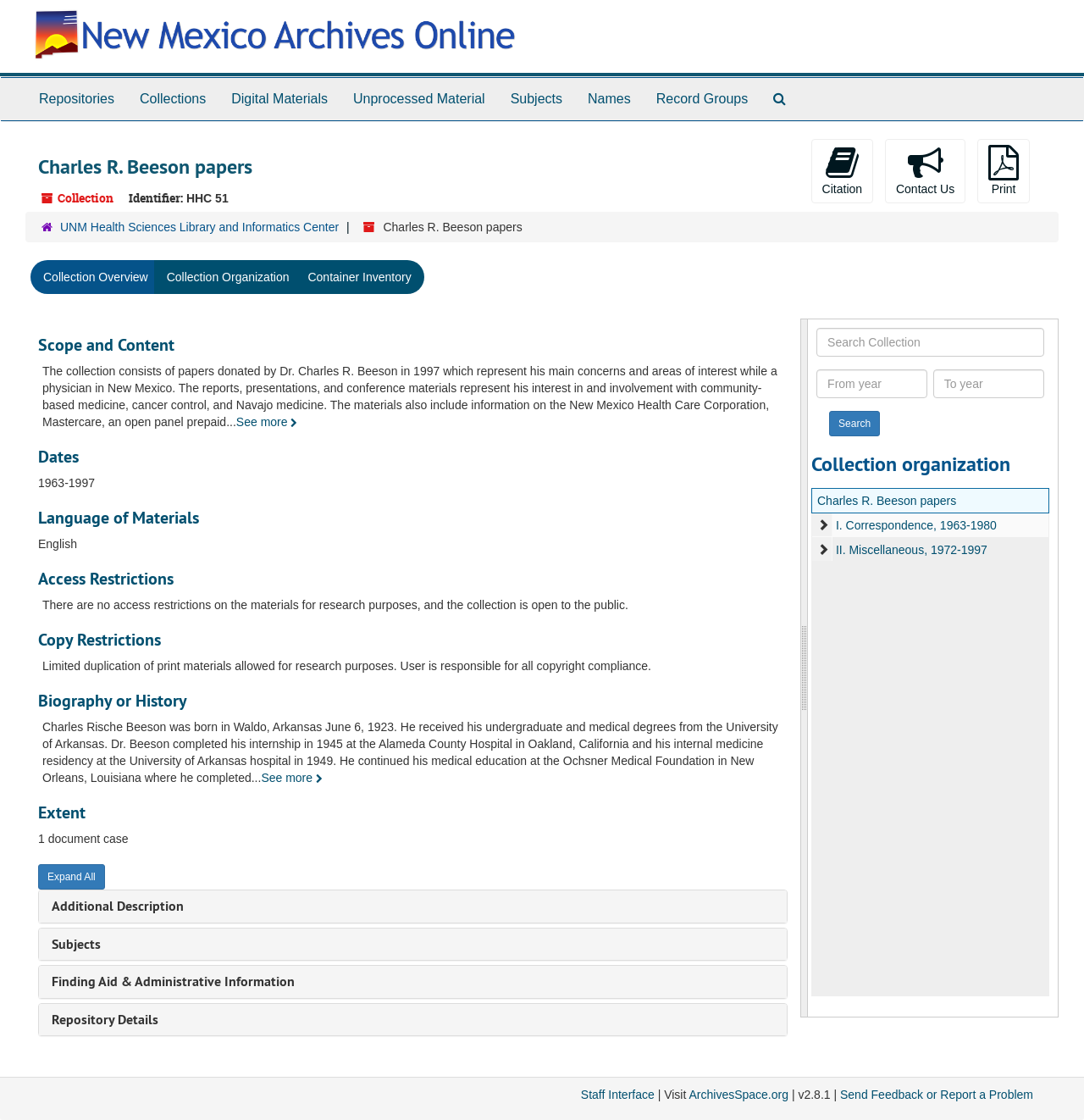Please identify the bounding box coordinates of the clickable region that I should interact with to perform the following instruction: "Click on the 'Back to NM Archives Online' link". The coordinates should be expressed as four float numbers between 0 and 1, i.e., [left, top, right, bottom].

[0.023, 0.021, 0.481, 0.033]